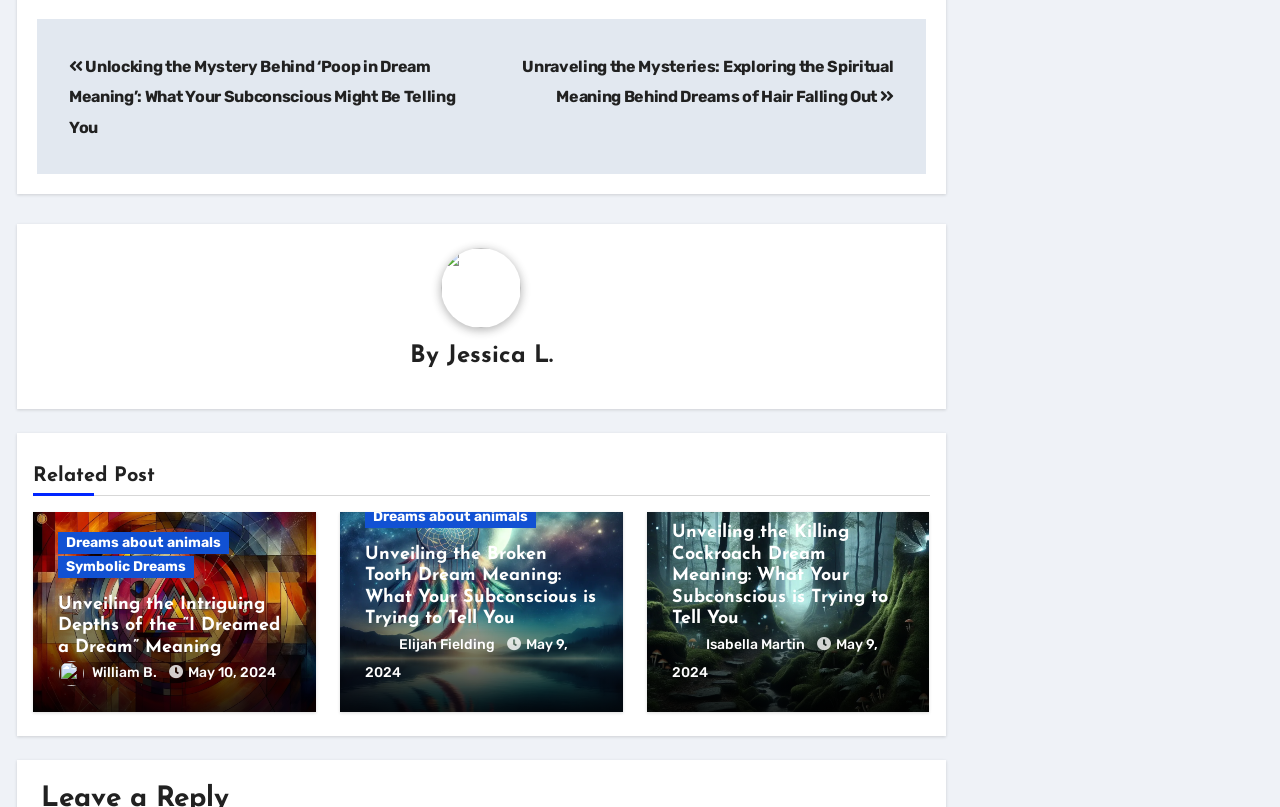When was the post about 'I Dreamed a Dream' published?
Please answer the question as detailed as possible based on the image.

The post 'Unveiling the Intriguing Depths of the “I Dreamed a Dream” Meaning' has a link 'May 10, 2024' below it, indicating the publication date of the post.